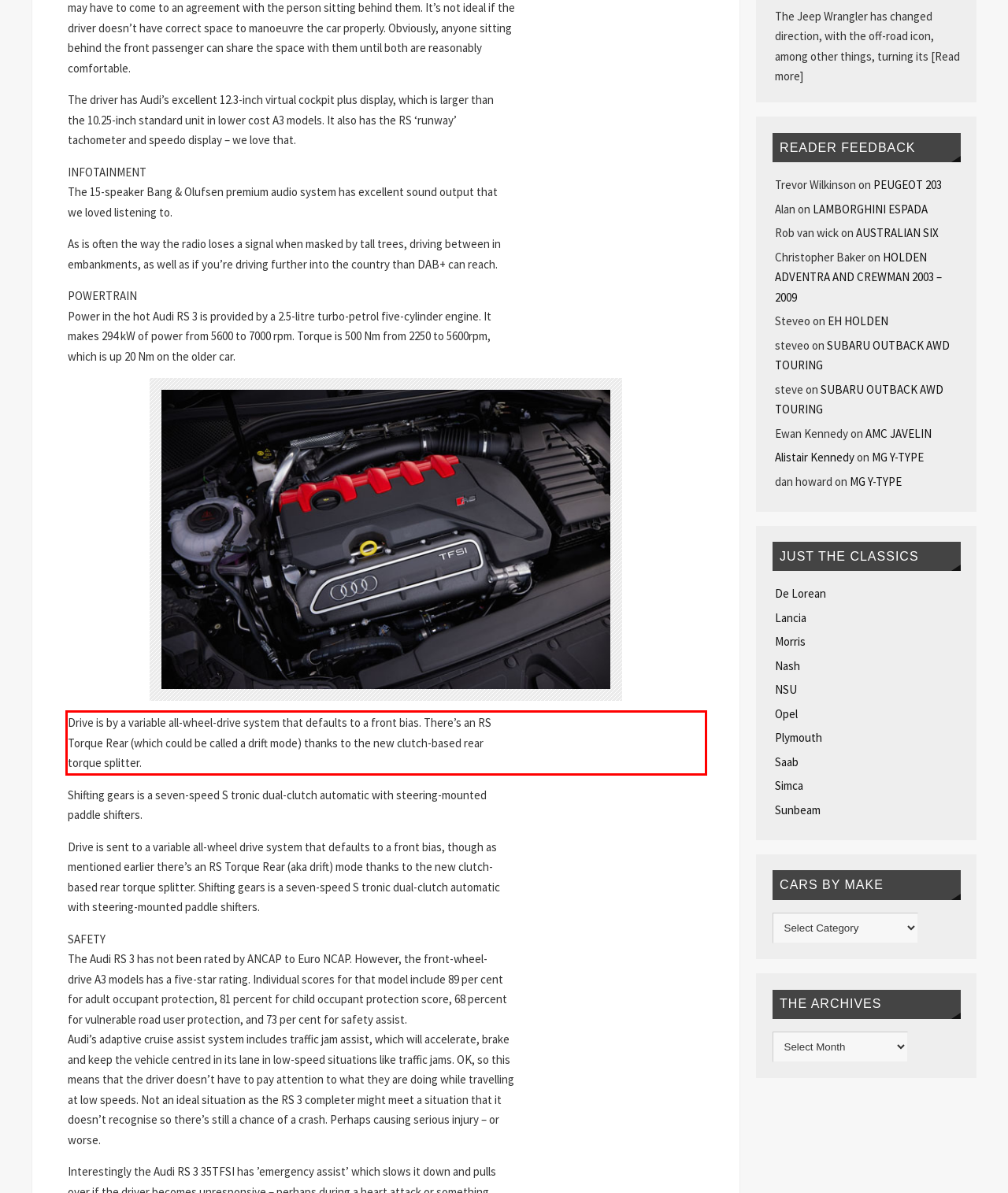Using the provided webpage screenshot, identify and read the text within the red rectangle bounding box.

Drive is by a variable all-wheel-drive system that defaults to a front bias. There’s an RS Torque Rear (which could be called a drift mode) thanks to the new clutch-based rear torque splitter.